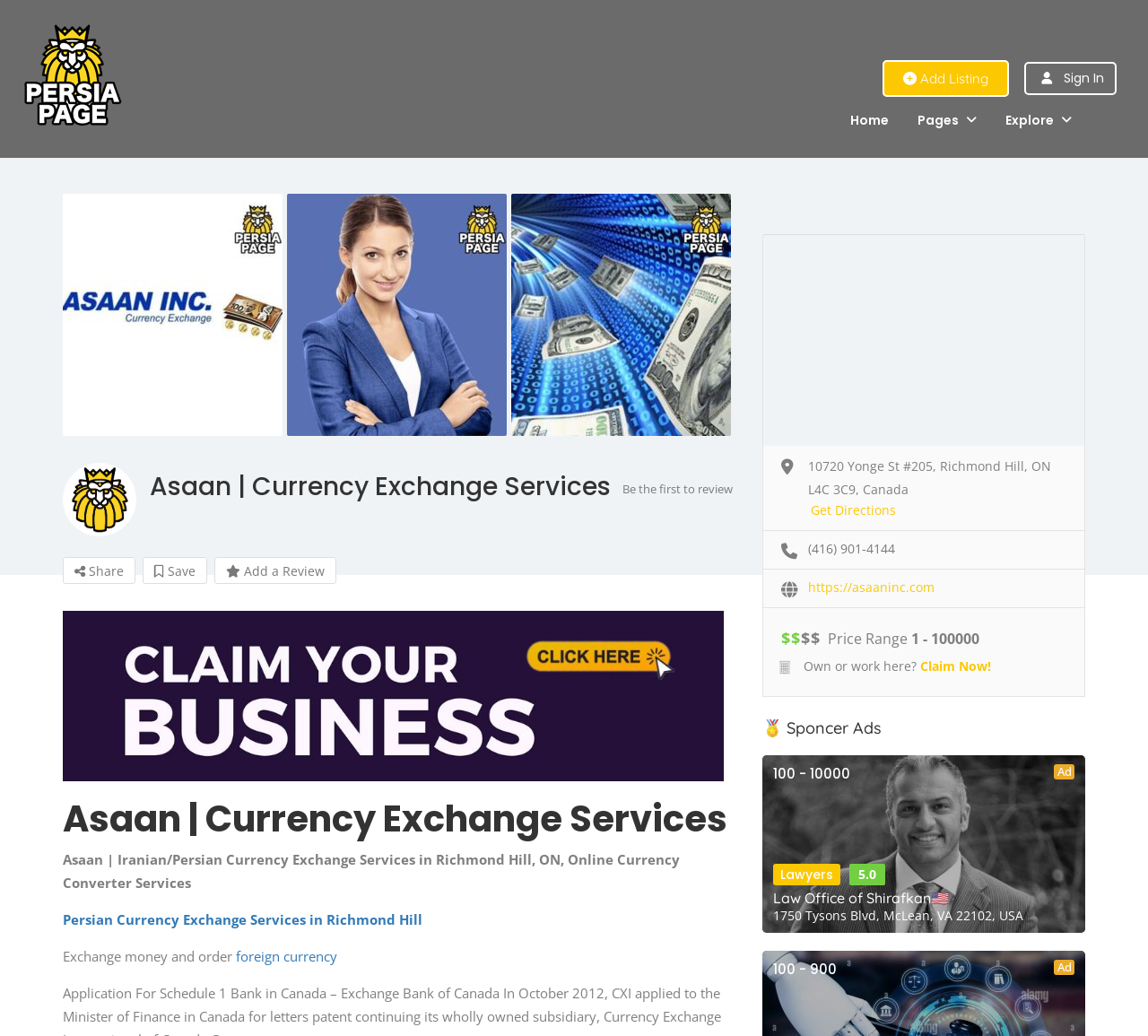Determine the bounding box coordinates of the clickable element to complete this instruction: "Click on the 'Add Listing' link". Provide the coordinates in the format of four float numbers between 0 and 1, [left, top, right, bottom].

[0.769, 0.058, 0.879, 0.094]